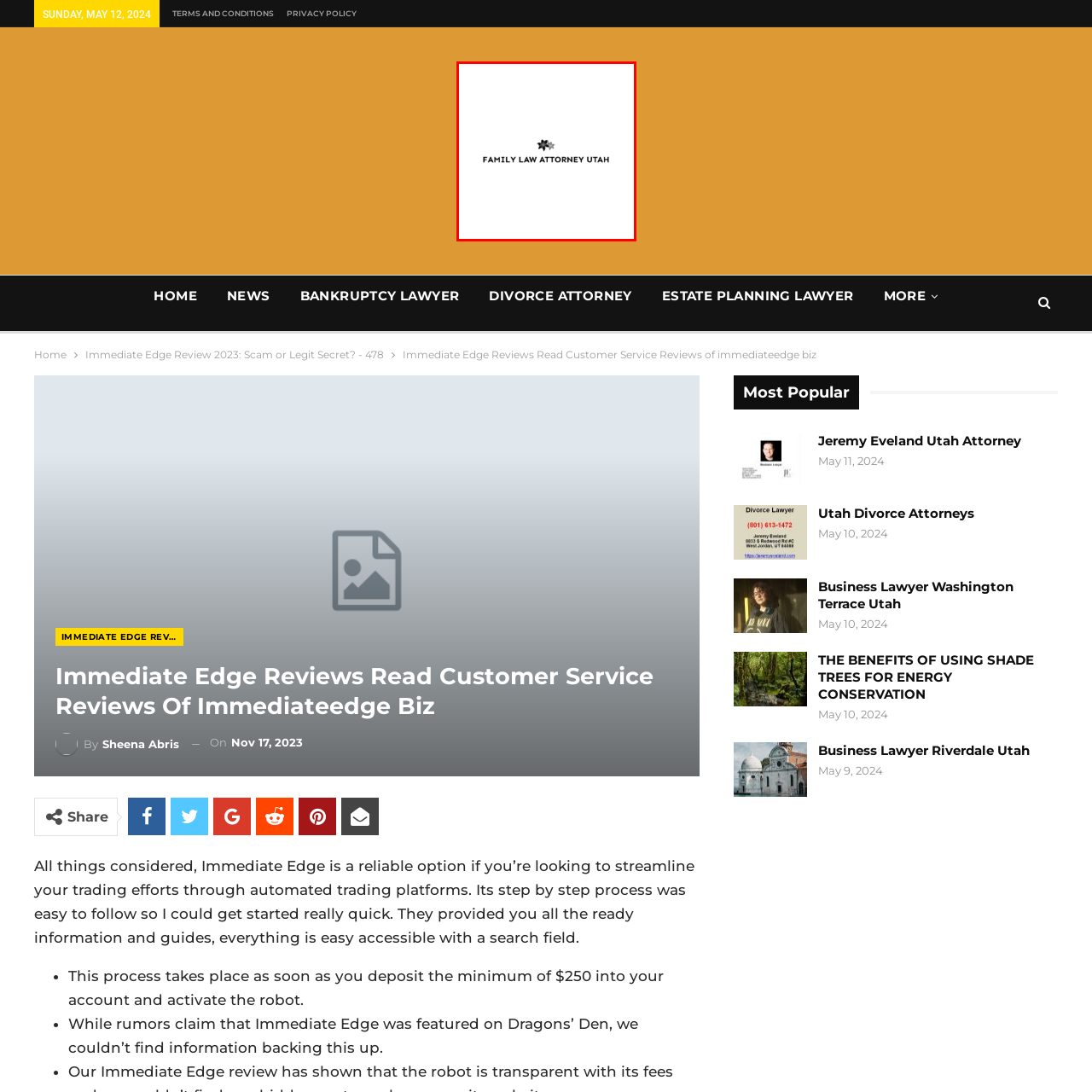What design element adds elegance and warmth to the image?
Look closely at the portion of the image highlighted by the red bounding box and provide a comprehensive answer to the question.

According to the caption, the stylized graphic of flowers is the design element that adds a touch of elegance and warmth to the image, conveying a sense of professionalism and approachability.